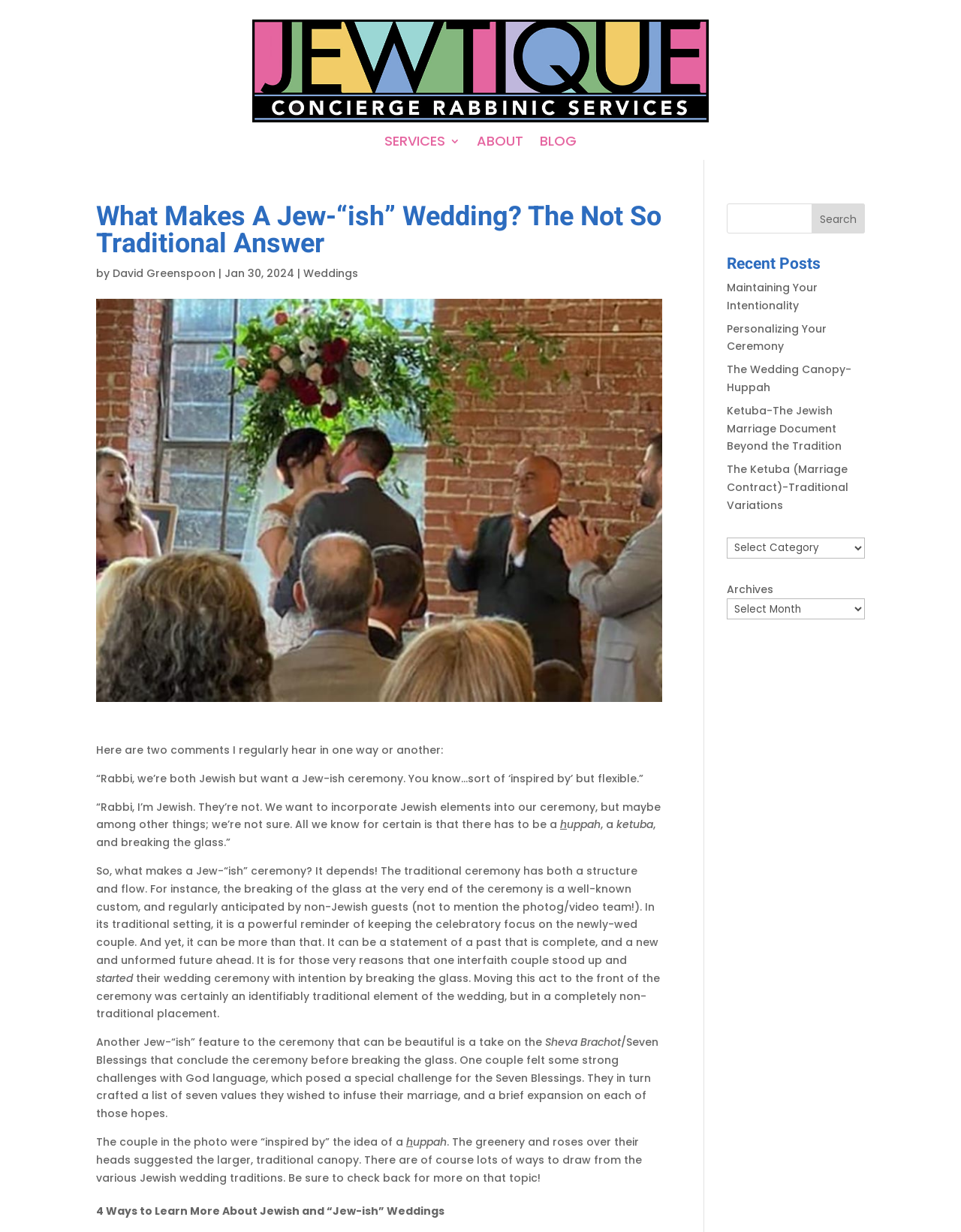What is the topic of the blog post?
Refer to the image and provide a one-word or short phrase answer.

Jew-ish wedding